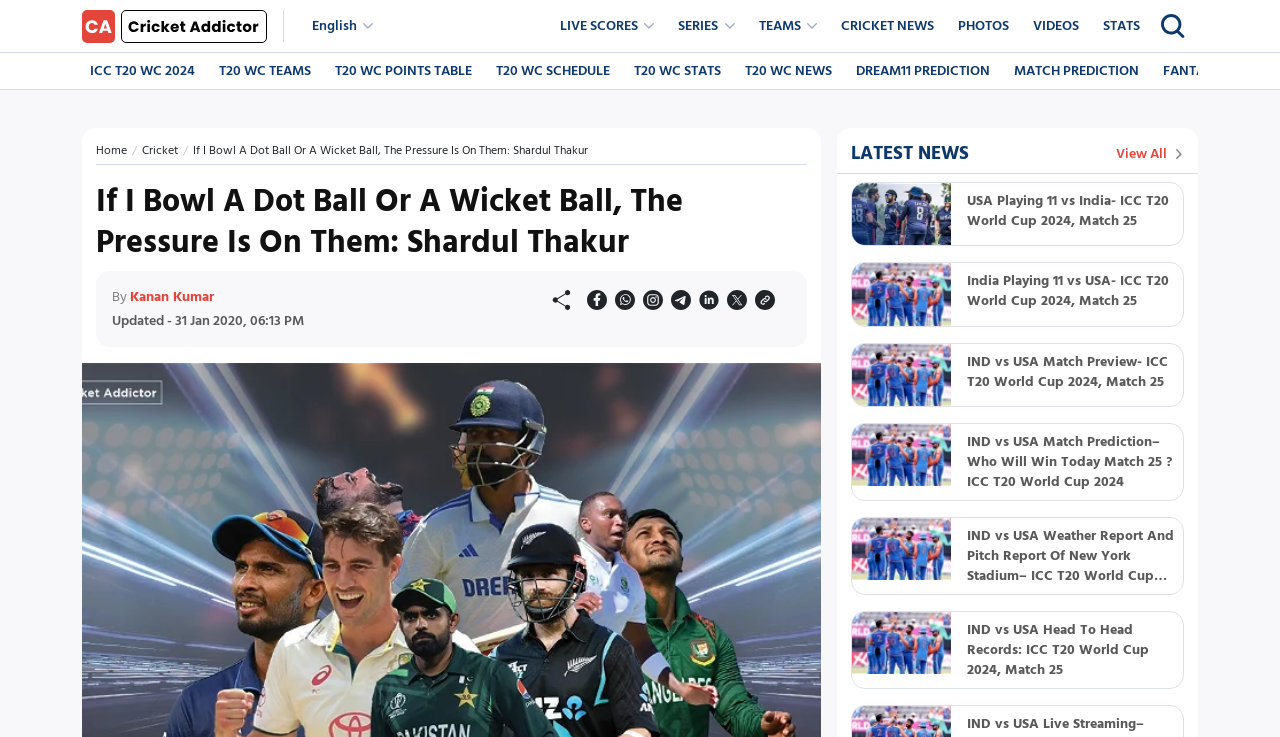Pinpoint the bounding box coordinates for the area that should be clicked to perform the following instruction: "Click the 'LIVE SCORES' button".

[0.431, 0.011, 0.517, 0.06]